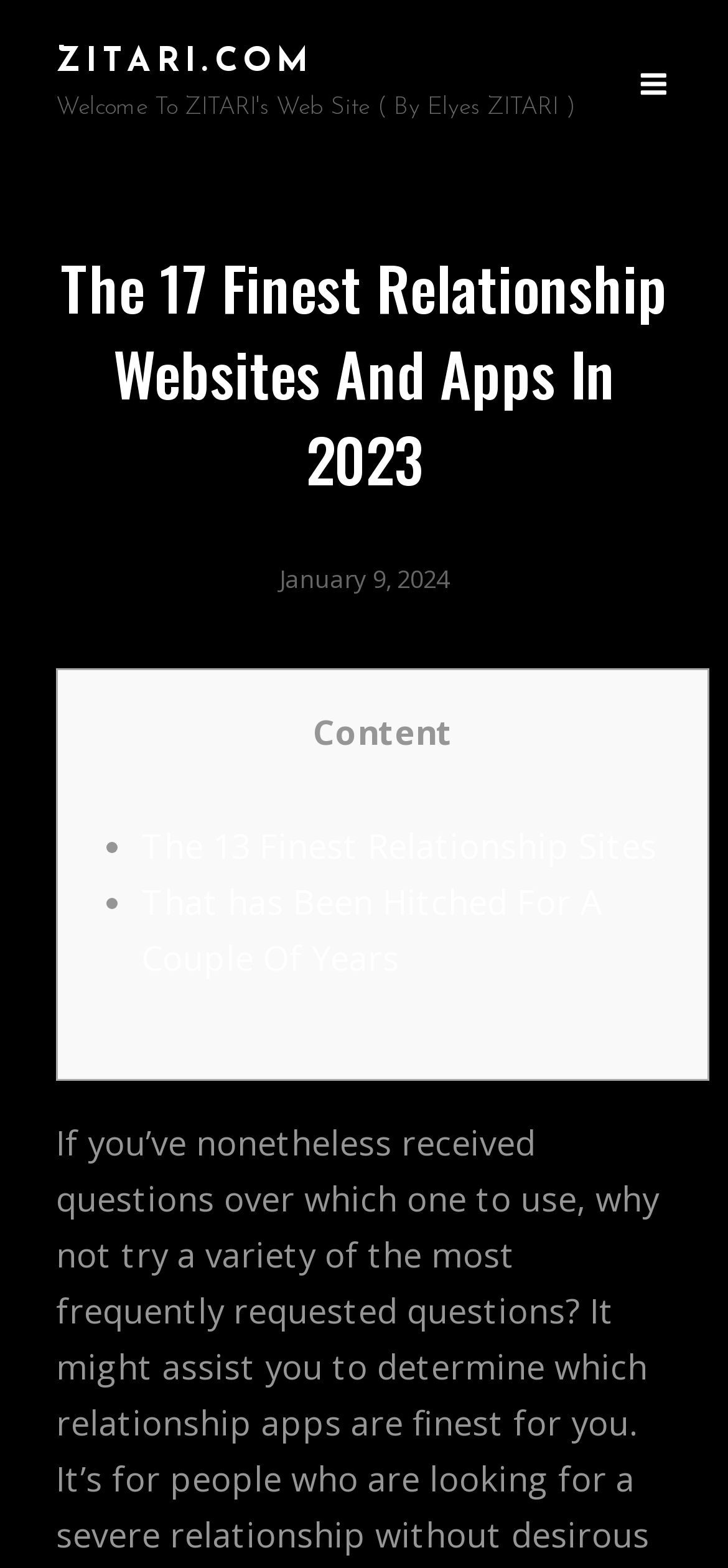Determine the bounding box of the UI element mentioned here: "January 9, 2024". The coordinates must be in the format [left, top, right, bottom] with values ranging from 0 to 1.

[0.383, 0.358, 0.617, 0.379]